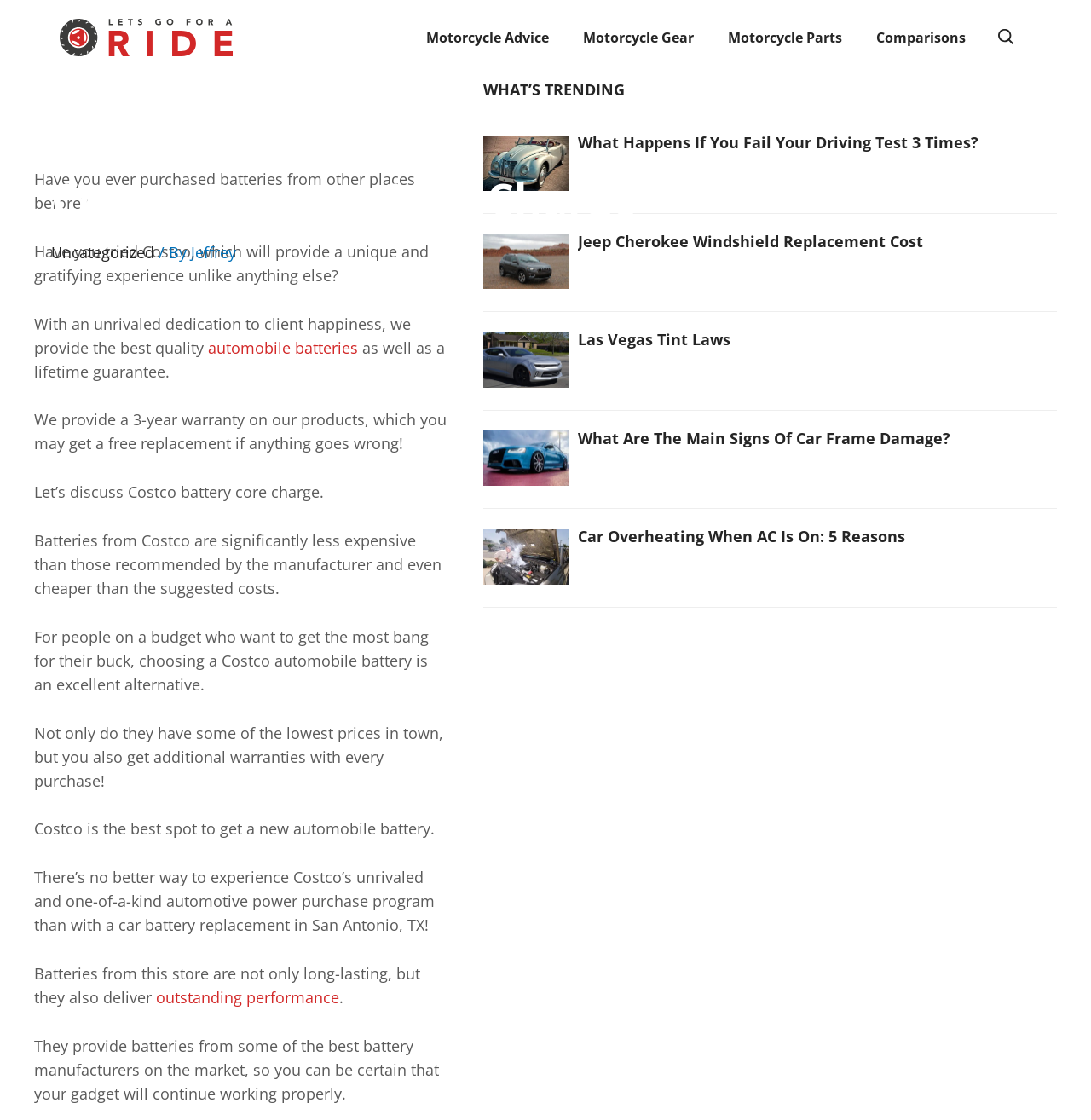Determine and generate the text content of the webpage's headline.

Costco Battery Core Charge